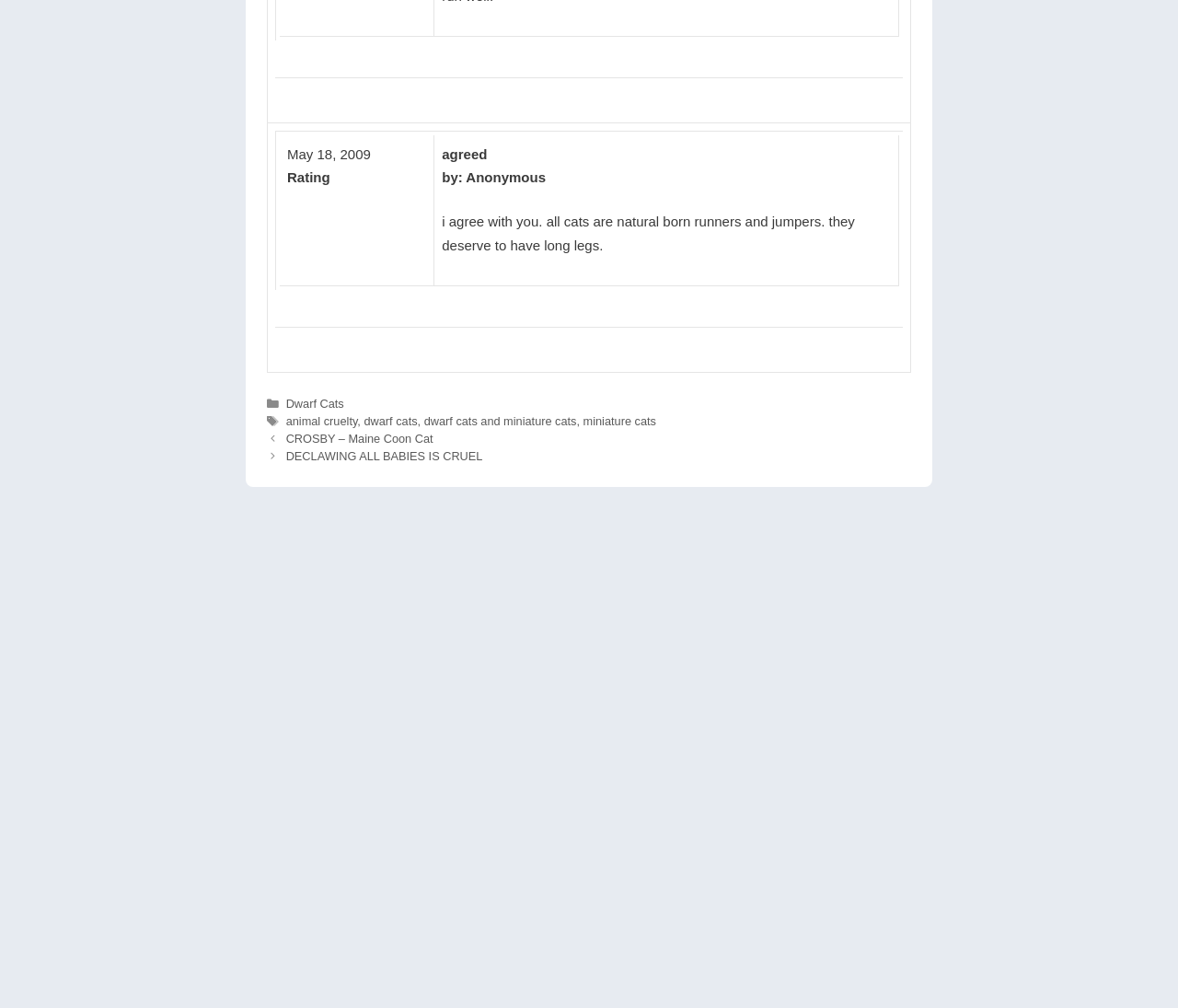Please give the bounding box coordinates of the area that should be clicked to fulfill the following instruction: "Click on the 'Dwarf Cats' link". The coordinates should be in the format of four float numbers from 0 to 1, i.e., [left, top, right, bottom].

[0.243, 0.394, 0.292, 0.407]